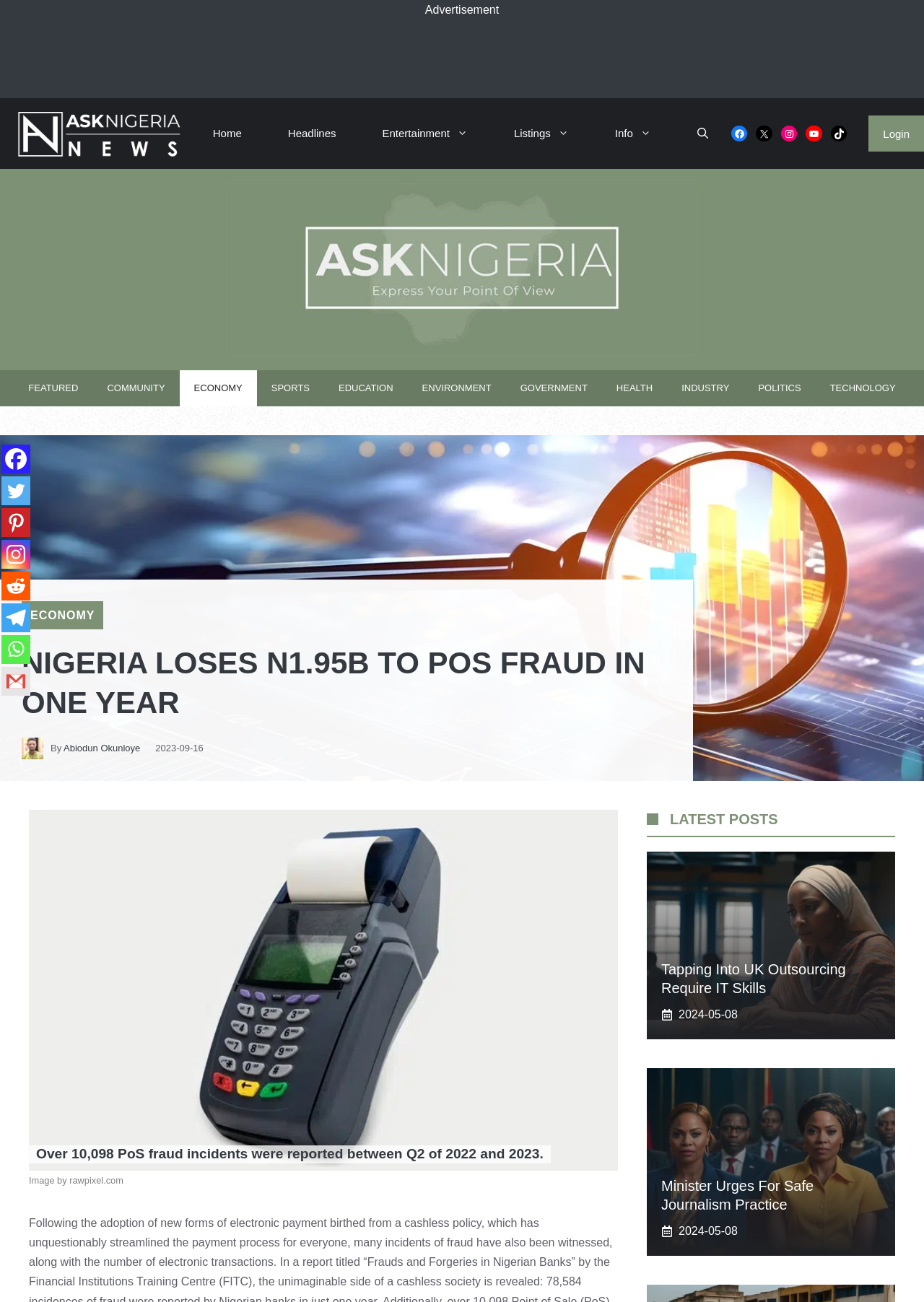Identify and provide the main heading of the webpage.

NIGERIA LOSES N1.95B TO POS FRAUD IN ONE YEAR